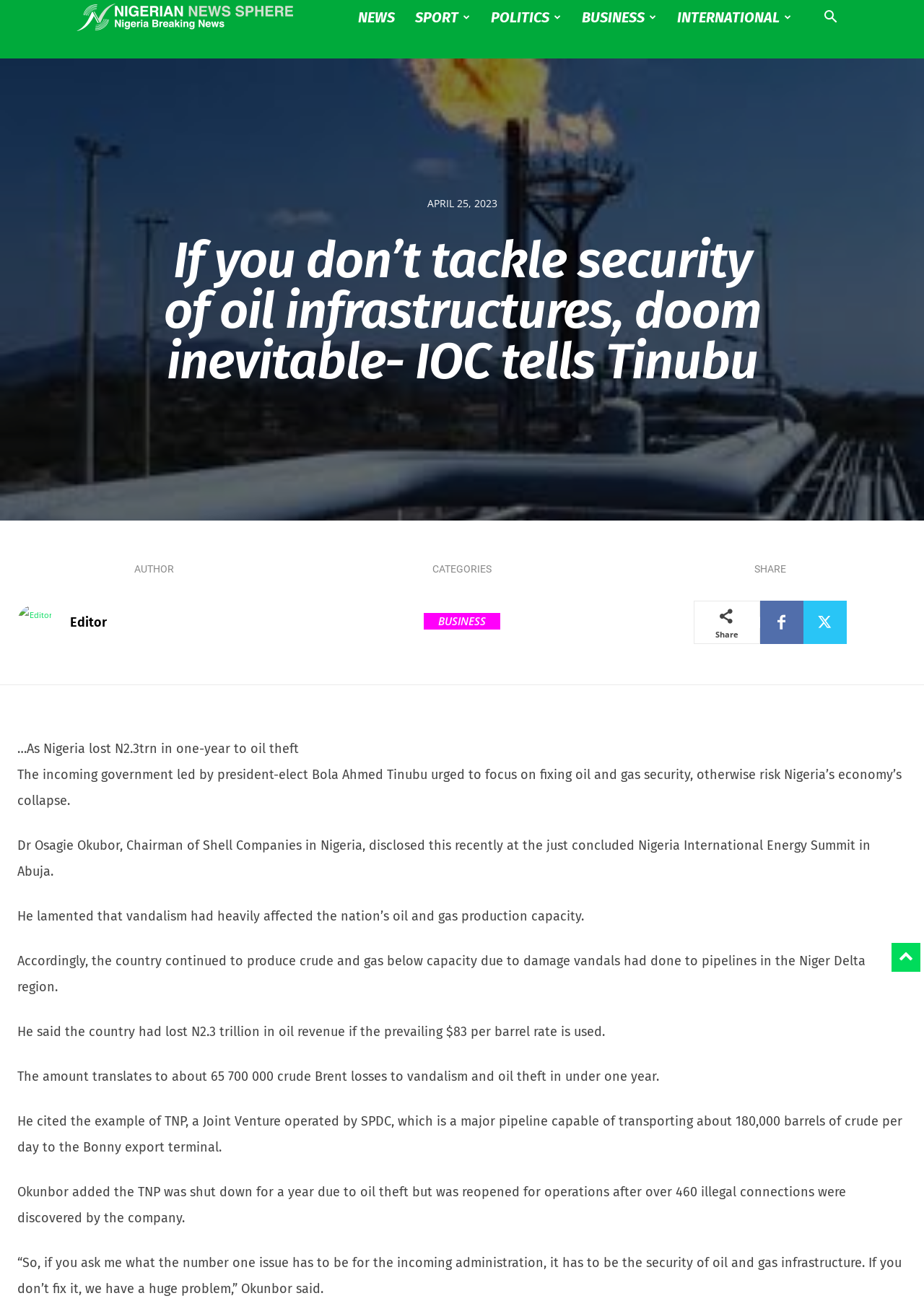Please identify the bounding box coordinates of the element I should click to complete this instruction: 'Read news in POLITICS category'. The coordinates should be given as four float numbers between 0 and 1, like this: [left, top, right, bottom].

[0.52, 0.0, 0.619, 0.026]